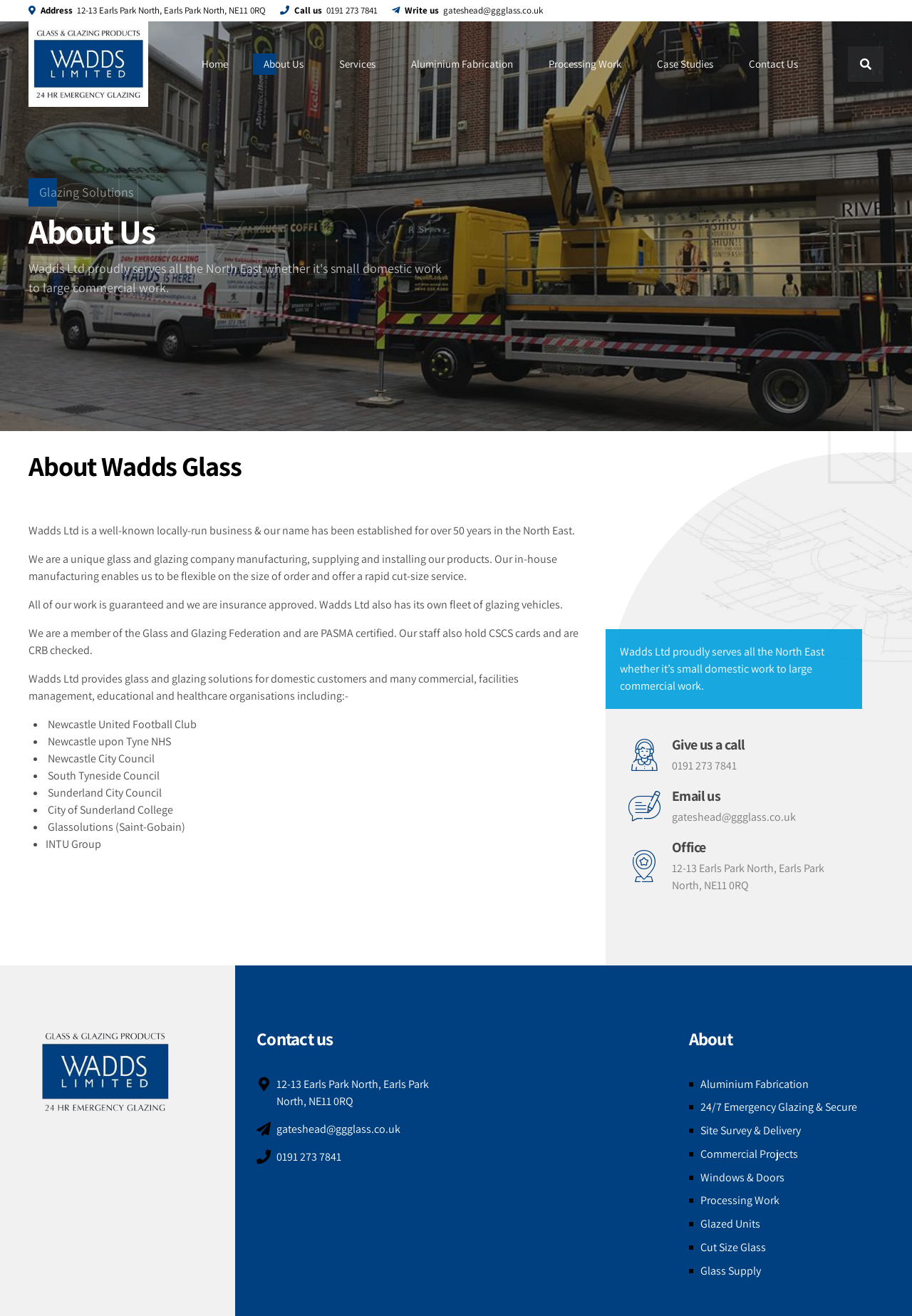What is the name of the organization that the company is a member of?
Answer the question with a single word or phrase, referring to the image.

Glass and Glazing Federation